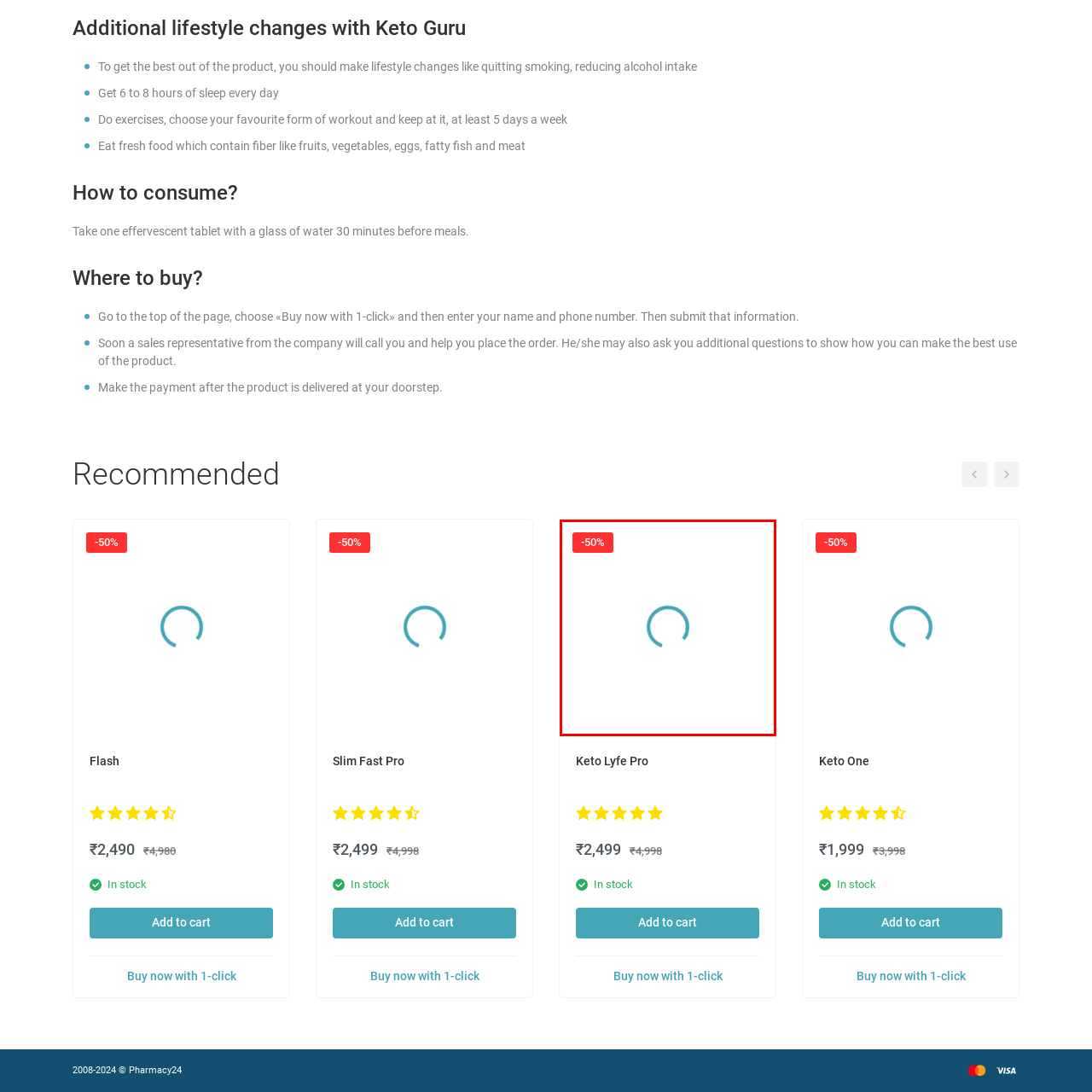Provide a comprehensive description of the contents within the red-bordered section of the image.

The image features a promotional badge indicating a discount of 50%. The badge is set against a white background, drawing attention to the substantial savings offered. This eye-catching element is likely part of a marketing strategy to entice potential customers to consider products related to the Keto diet, specifically items like 'Keto Lyfe Pro' and other featured supplements. The visual emphasis on the discount enhances the appeal of these products, suggesting a limited-time offer that encourages prompt purchasing decisions.